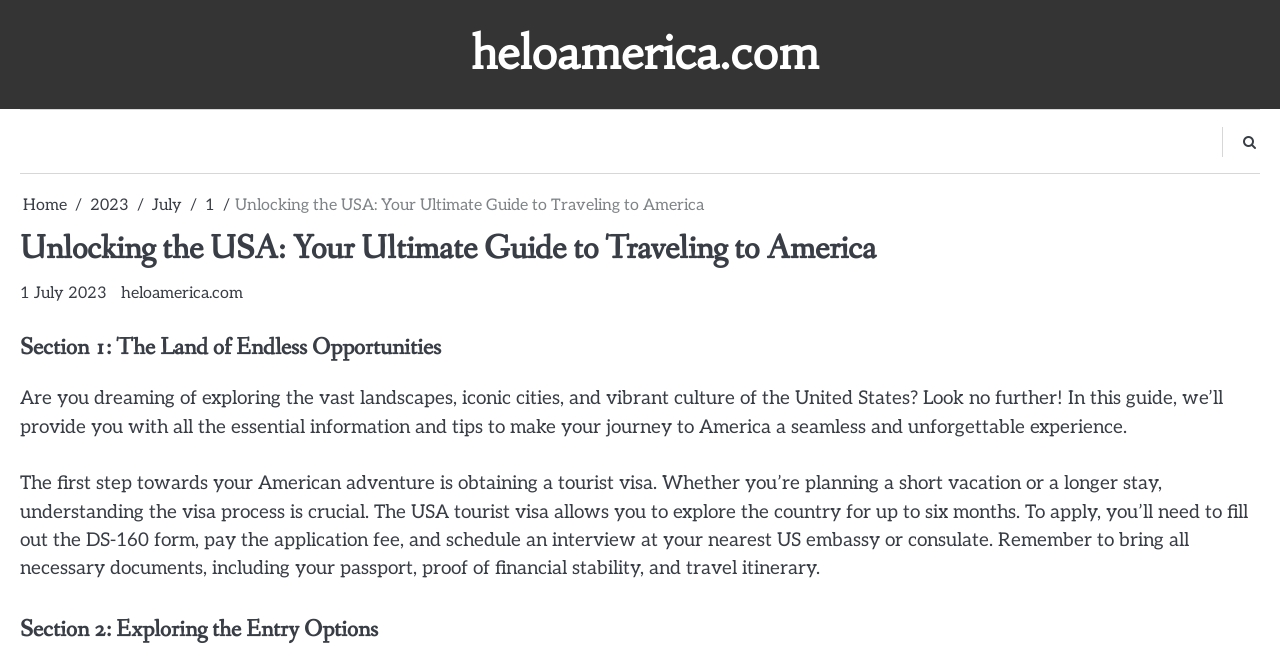Give a succinct answer to this question in a single word or phrase: 
What is the purpose of the USA tourist visa?

To explore the country for up to six months